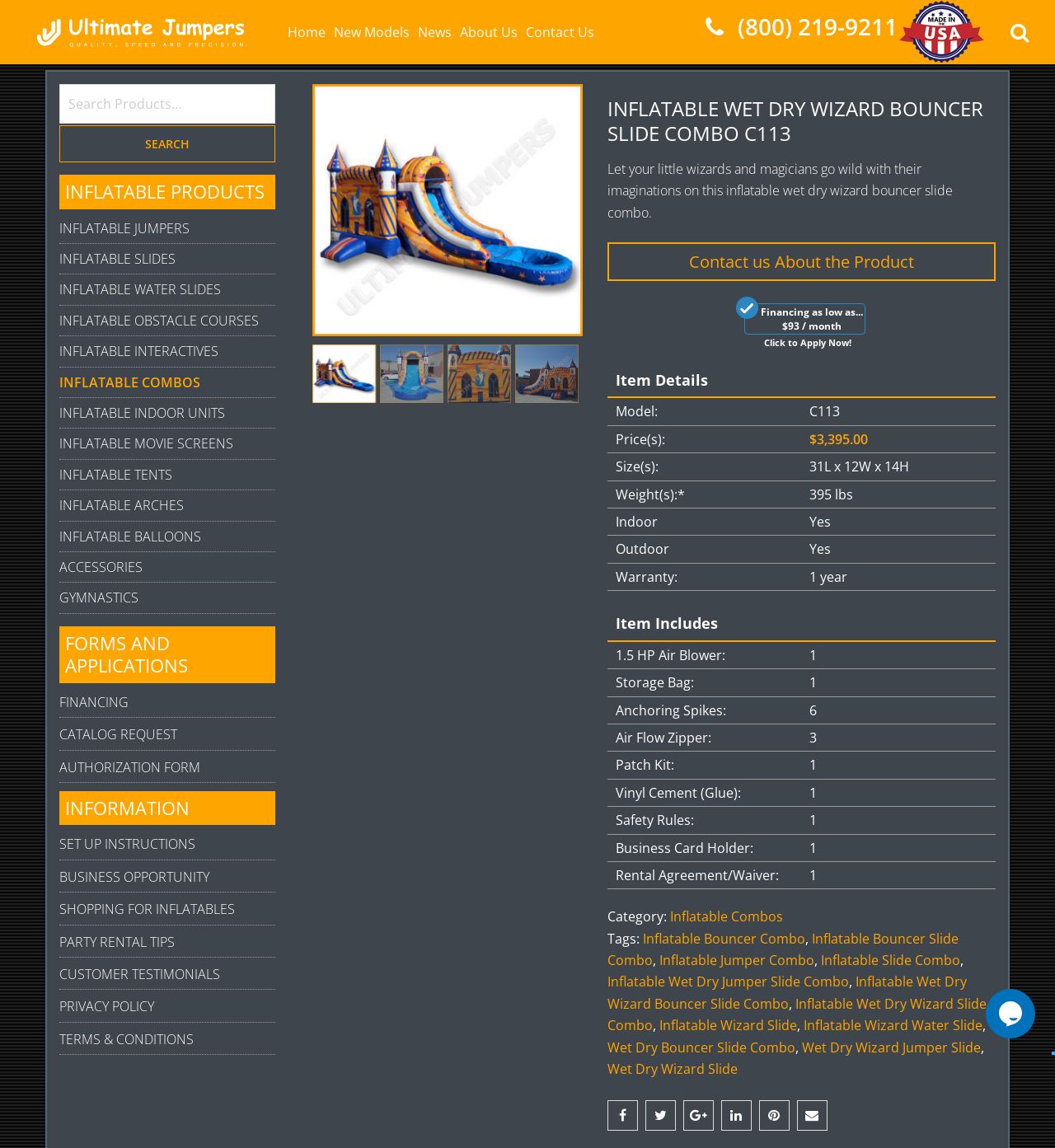Find the bounding box coordinates for the area that should be clicked to accomplish the instruction: "Add to cart".

None